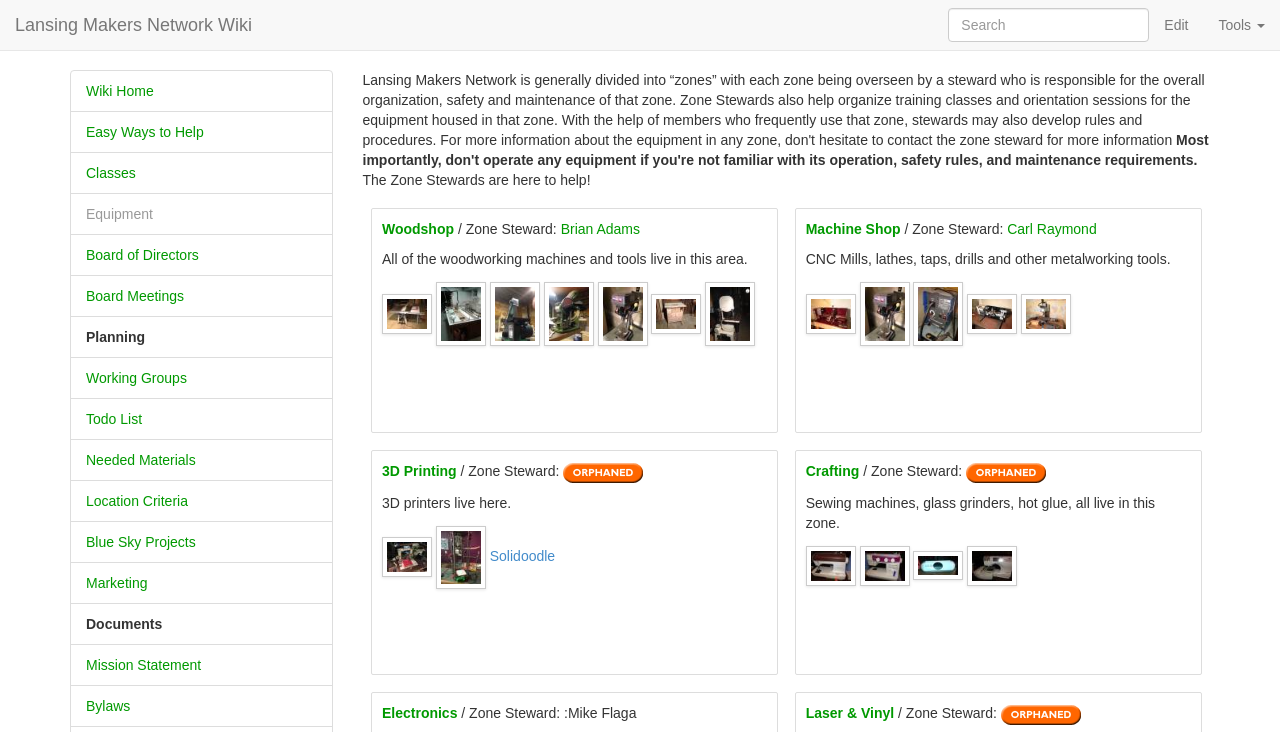Please respond to the question using a single word or phrase:
What is the name of the sewing machine in the Crafting zone?

Singer Fashion Machine 1036 Sewing Machine